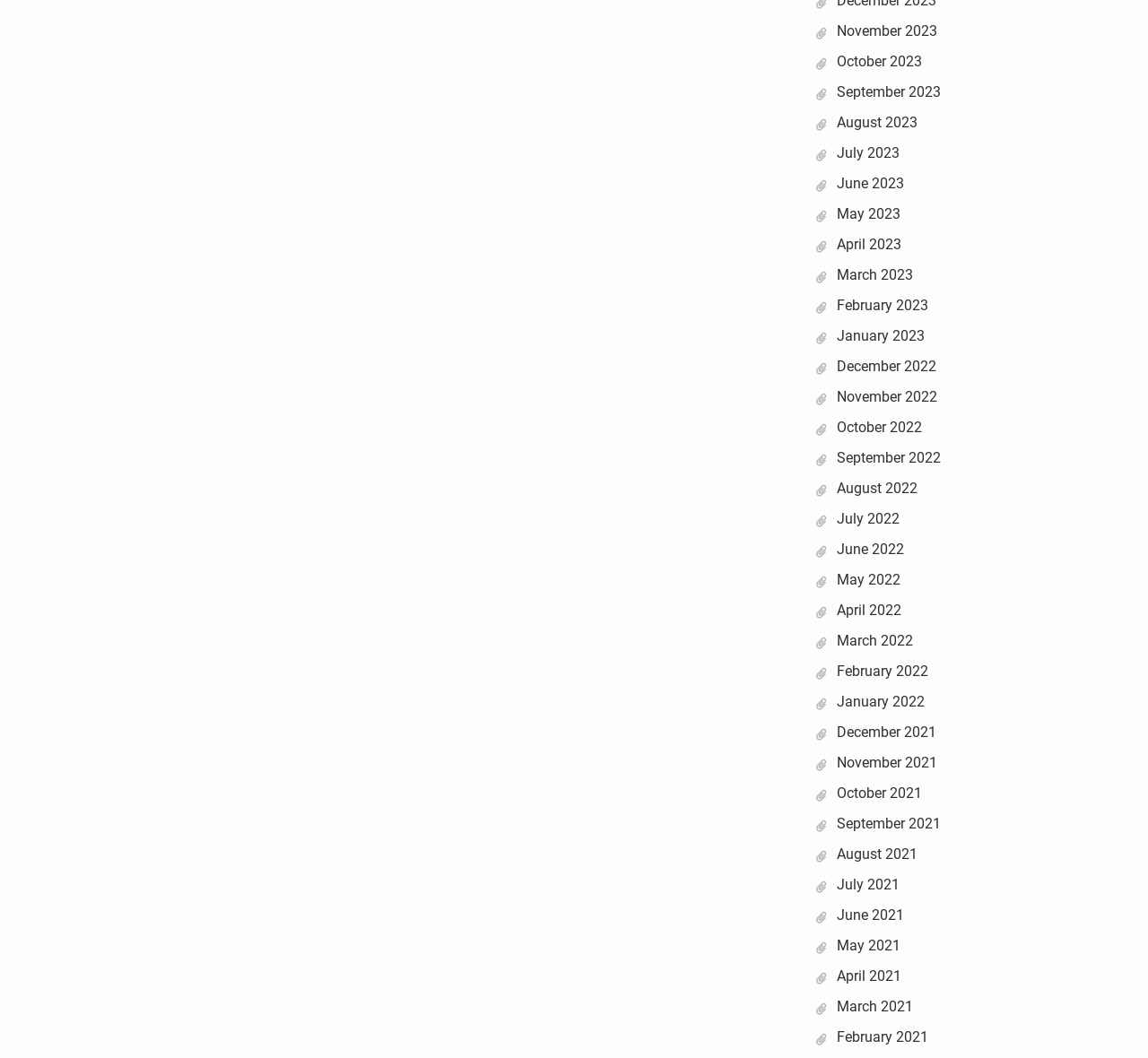Identify the bounding box coordinates for the region to click in order to carry out this instruction: "learn about care and installation". Provide the coordinates using four float numbers between 0 and 1, formatted as [left, top, right, bottom].

None